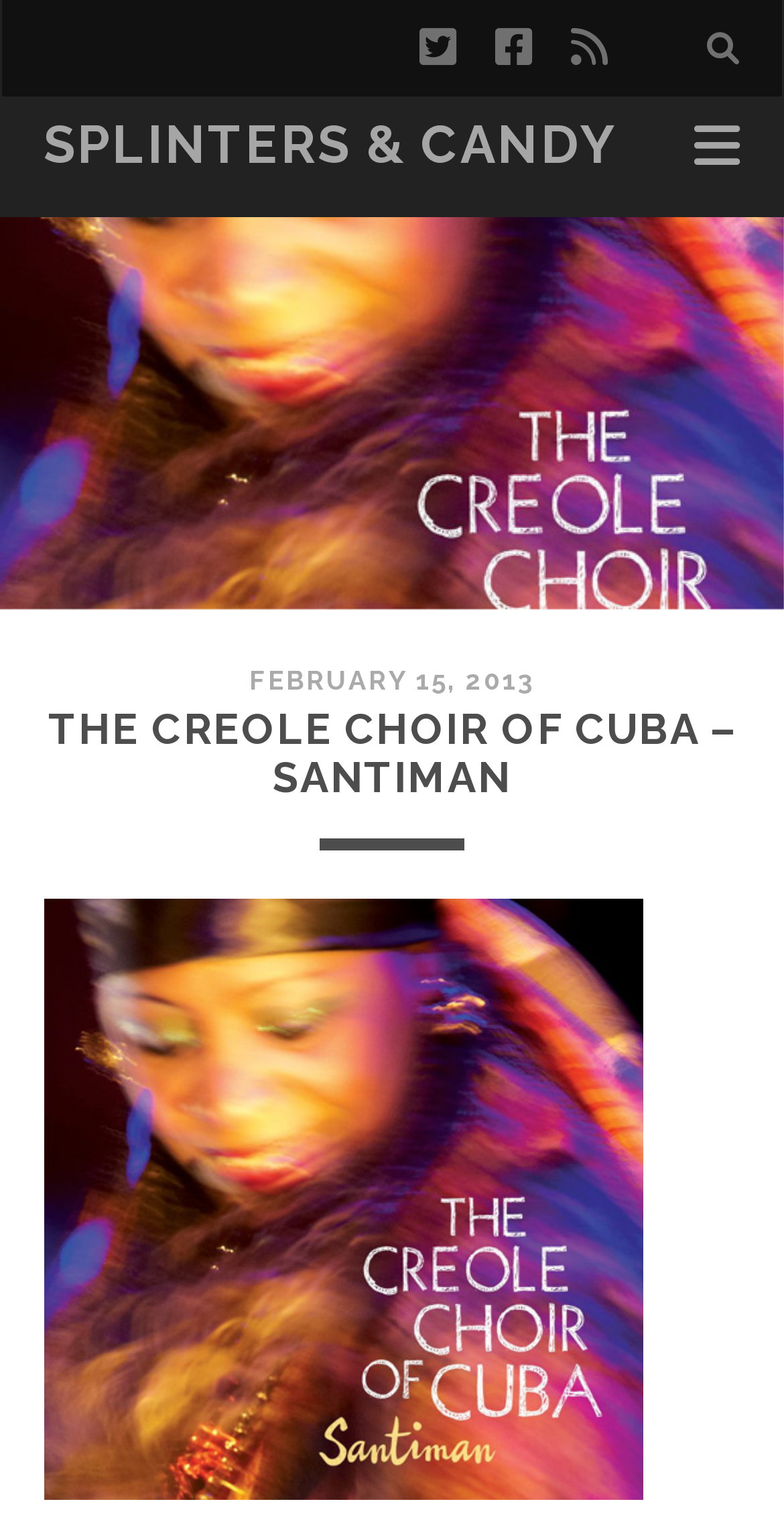What is the name of the song?
Can you offer a detailed and complete answer to this question?

I inferred the name of the song by looking at the meta description which mentions '“Panama Mwen Tonbe” Santiman…'. The name of the song is 'Panama Mwen Tonbe'.